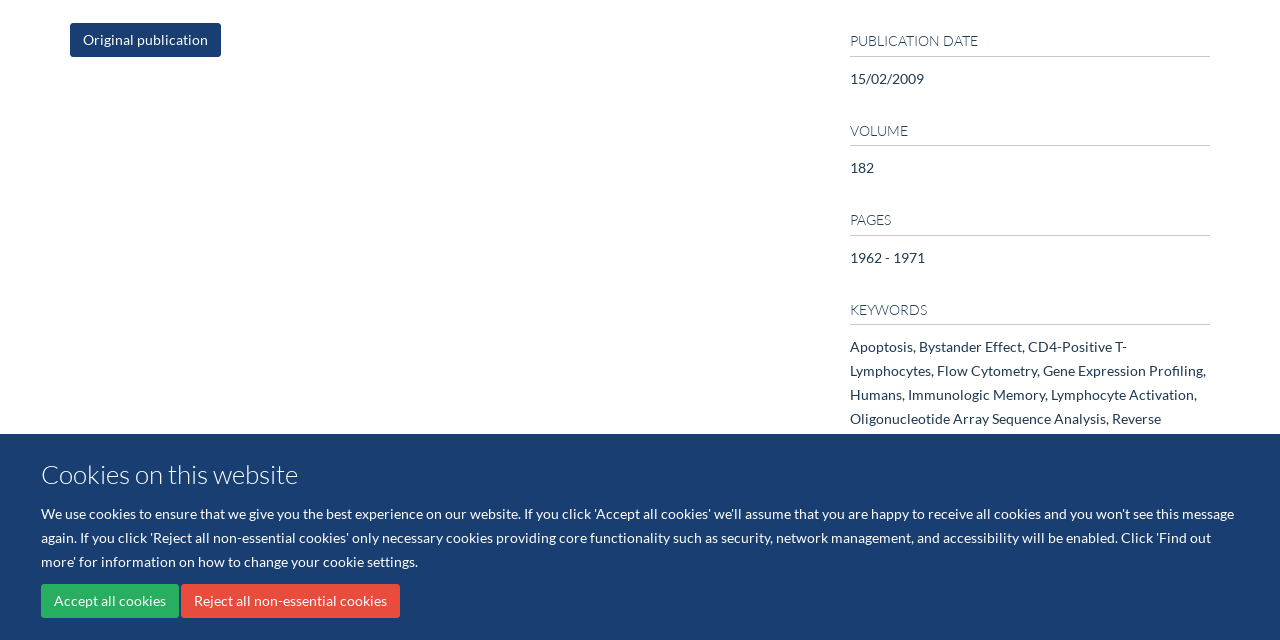Using the format (top-left x, top-left y, bottom-right x, bottom-right y), and given the element description, identify the bounding box coordinates within the screenshot: Original publication

[0.055, 0.036, 0.173, 0.089]